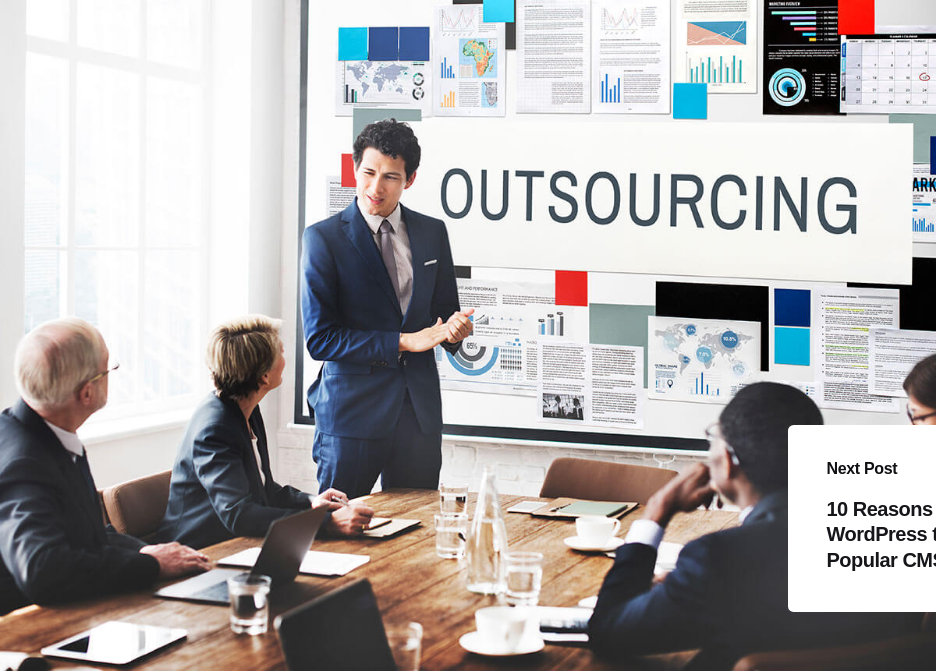Provide a one-word or short-phrase answer to the question:
What is the atmosphere of the meeting?

Dynamic and collaborative